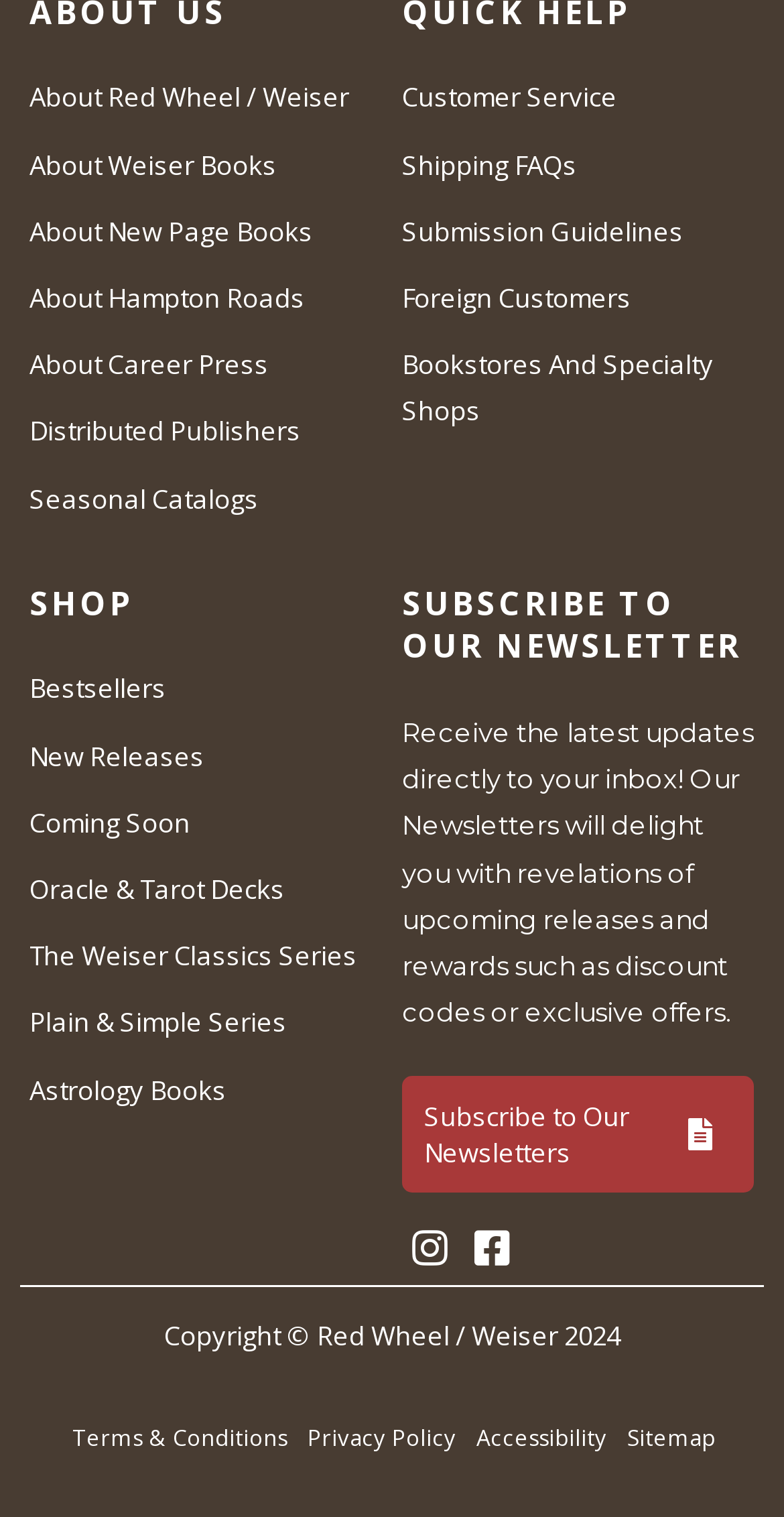What social media platforms can users follow?
Answer the question in as much detail as possible.

The webpage has links to social media platforms at the bottom, represented by icons, which are commonly used by Facebook, Twitter, and Instagram.